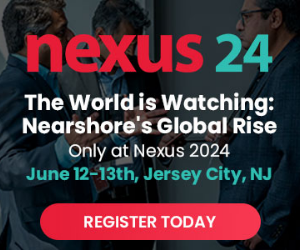Give a one-word or short phrase answer to the question: 
Where is Nexus 2024 scheduled to take place?

Jersey City, NJ